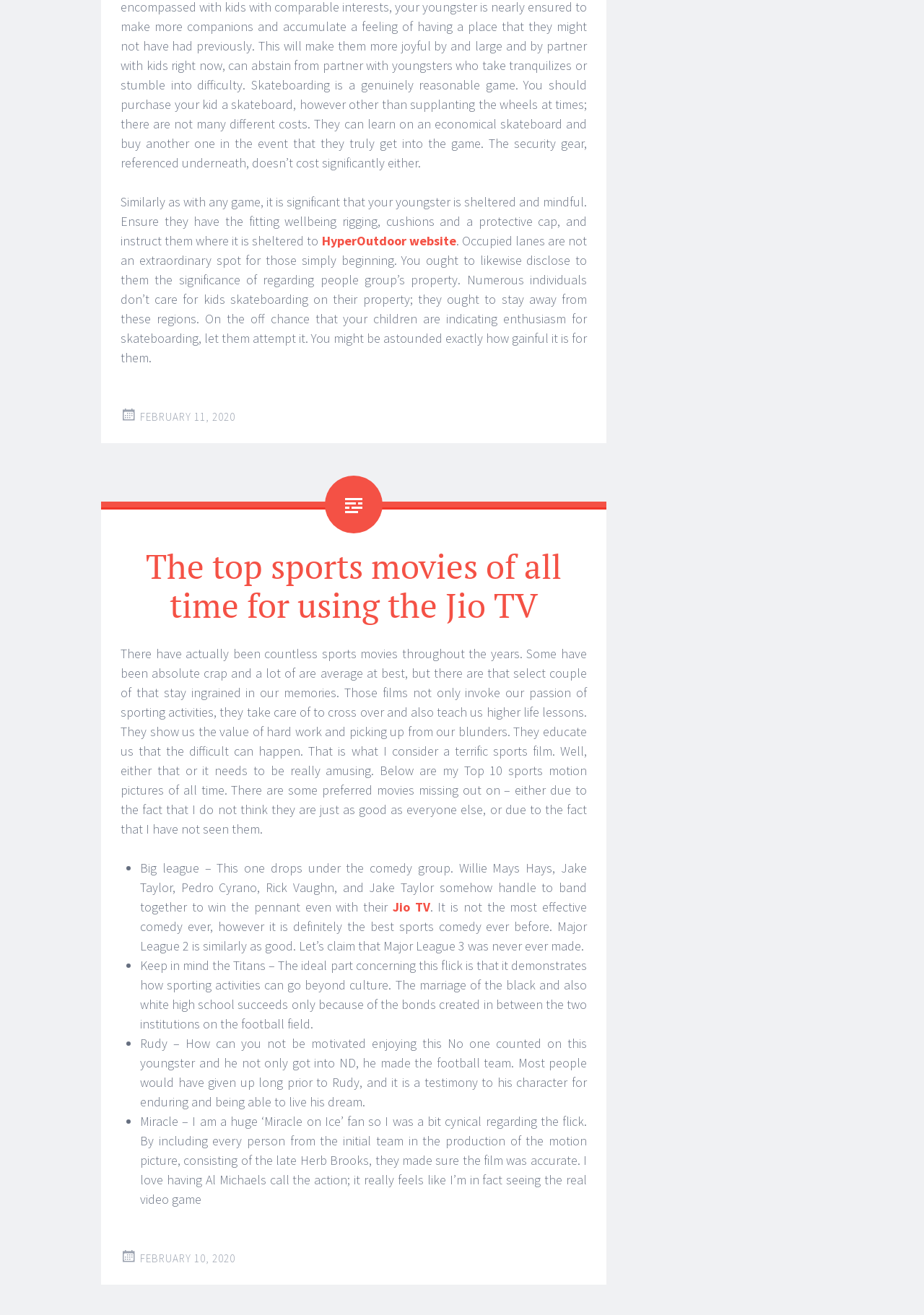Provide a one-word or brief phrase answer to the question:
What is the theme of the movie 'Remember the Titans'?

Overcoming cultural differences